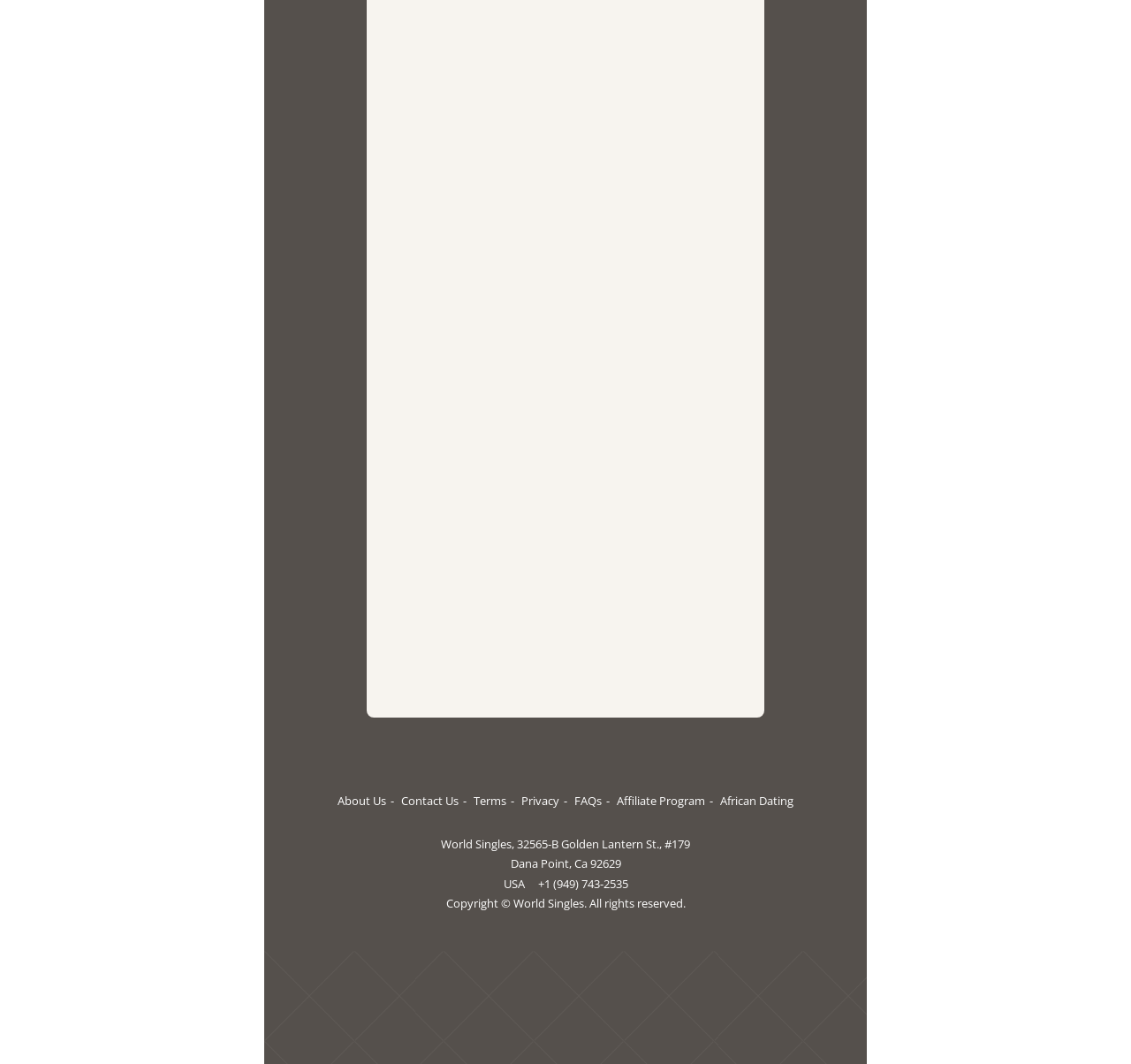Specify the bounding box coordinates of the element's area that should be clicked to execute the given instruction: "Make a donation with PayPal". The coordinates should be four float numbers between 0 and 1, i.e., [left, top, right, bottom].

None